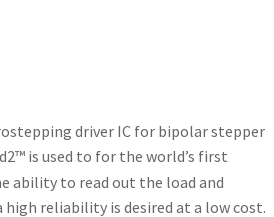Please provide a one-word or short phrase answer to the question:
What technology enables high-precision control in the TMC261?

stallGuard2